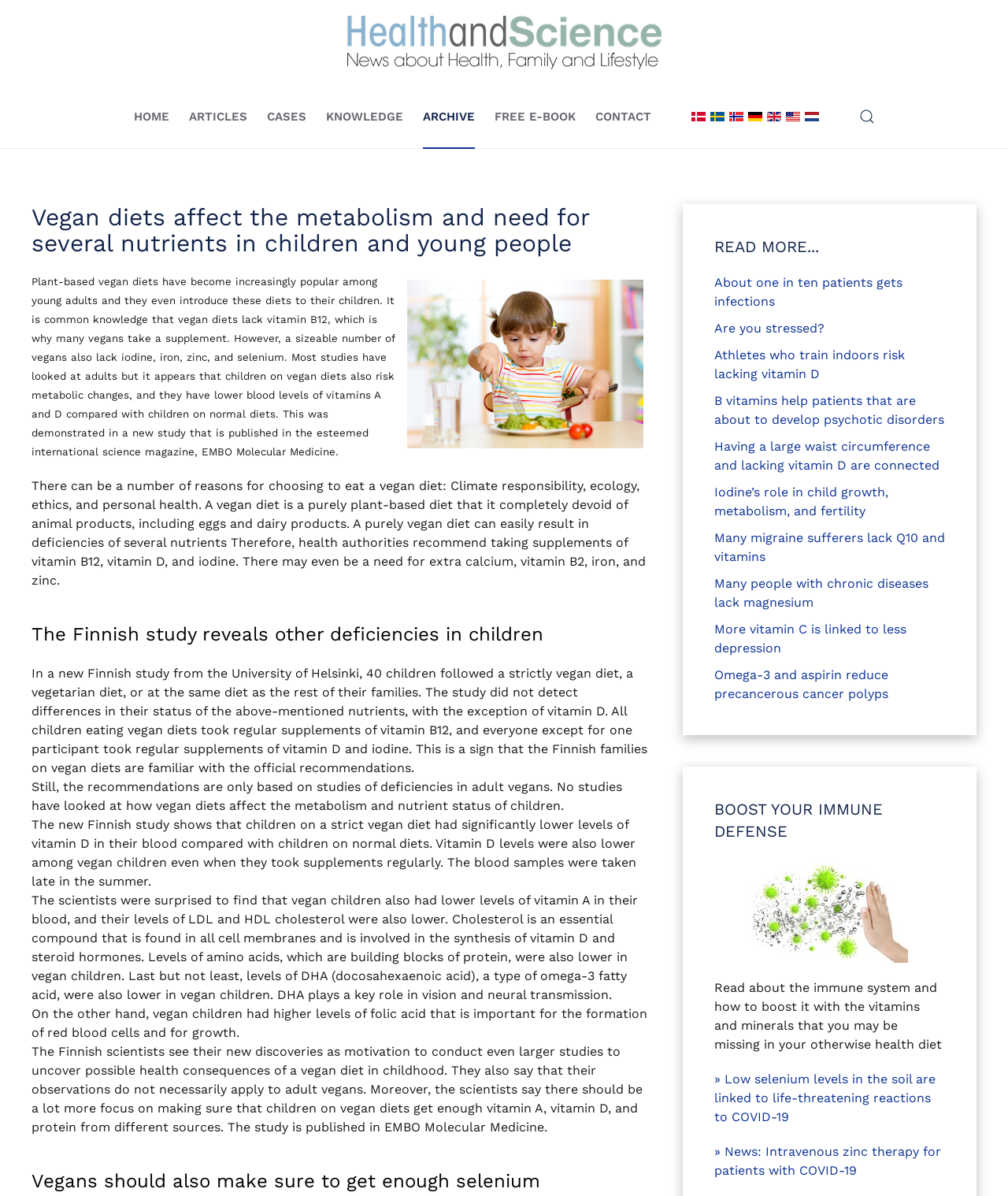Find the bounding box coordinates of the element to click in order to complete this instruction: "Open the search function". The bounding box coordinates must be four float numbers between 0 and 1, denoted as [left, top, right, bottom].

[0.852, 0.071, 0.868, 0.124]